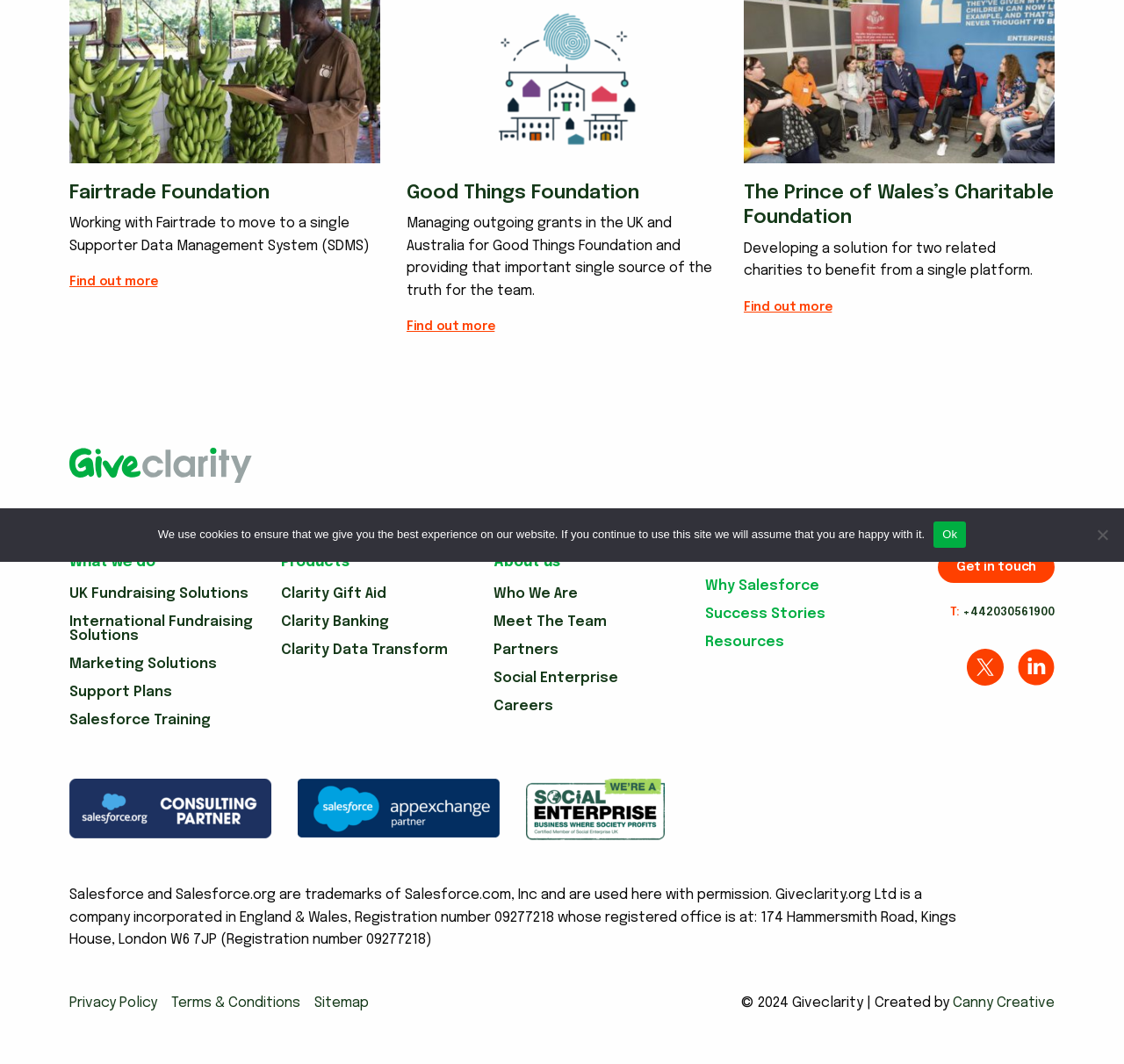Identify the bounding box coordinates for the UI element described by the following text: "Clarity Gift Aid". Provide the coordinates as four float numbers between 0 and 1, in the format [left, top, right, bottom].

[0.25, 0.545, 0.415, 0.572]